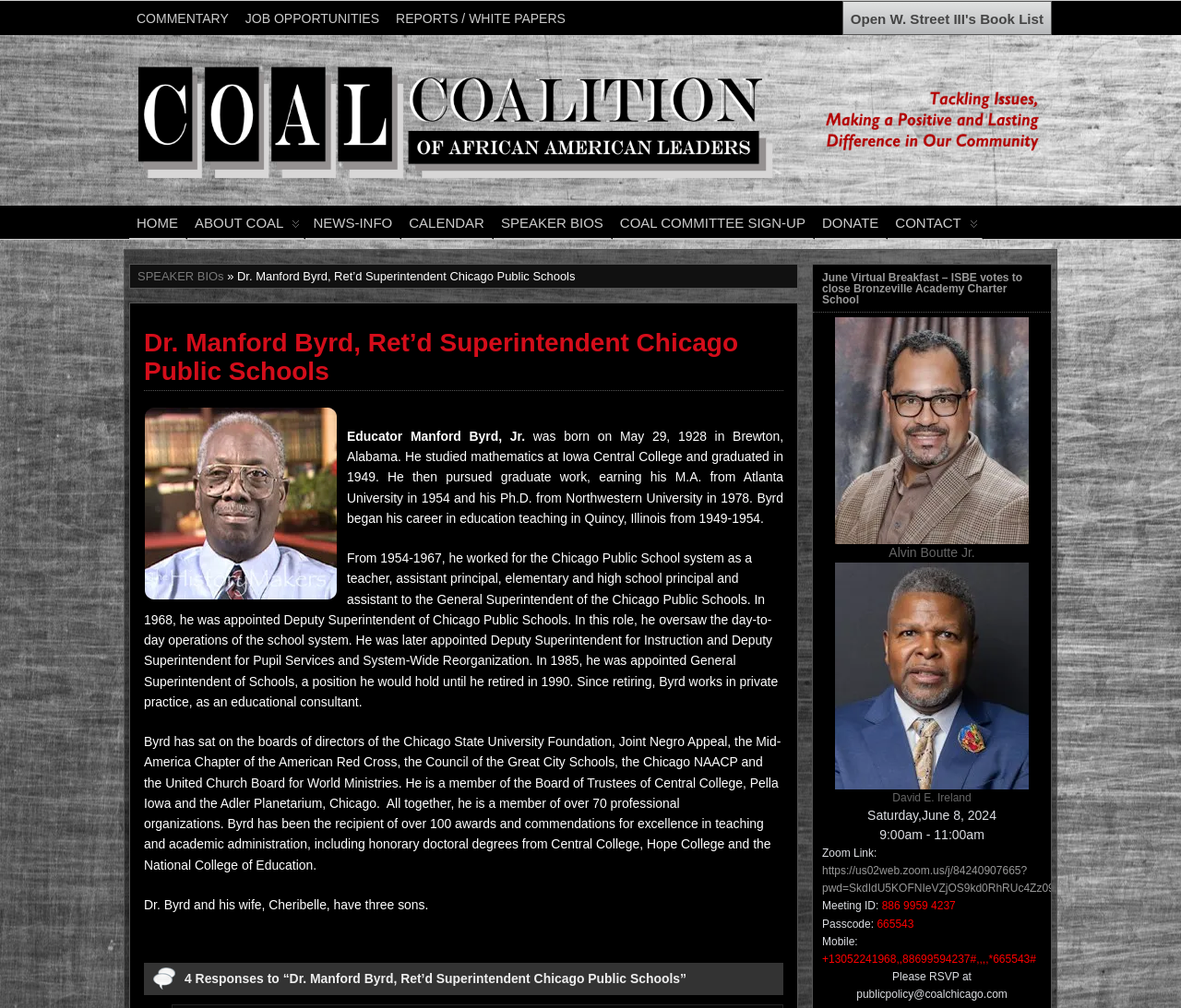What is the name of the university where Dr. Byrd earned his Ph.D.?
Please answer the question with a detailed response using the information from the screenshot.

Based on the webpage, Dr. Byrd earned his Ph.D. from Northwestern University in 1978, as mentioned in the text 'He then pursued graduate work, earning his M.A. from Atlanta University in 1954 and his Ph.D. from Northwestern University in 1978.'